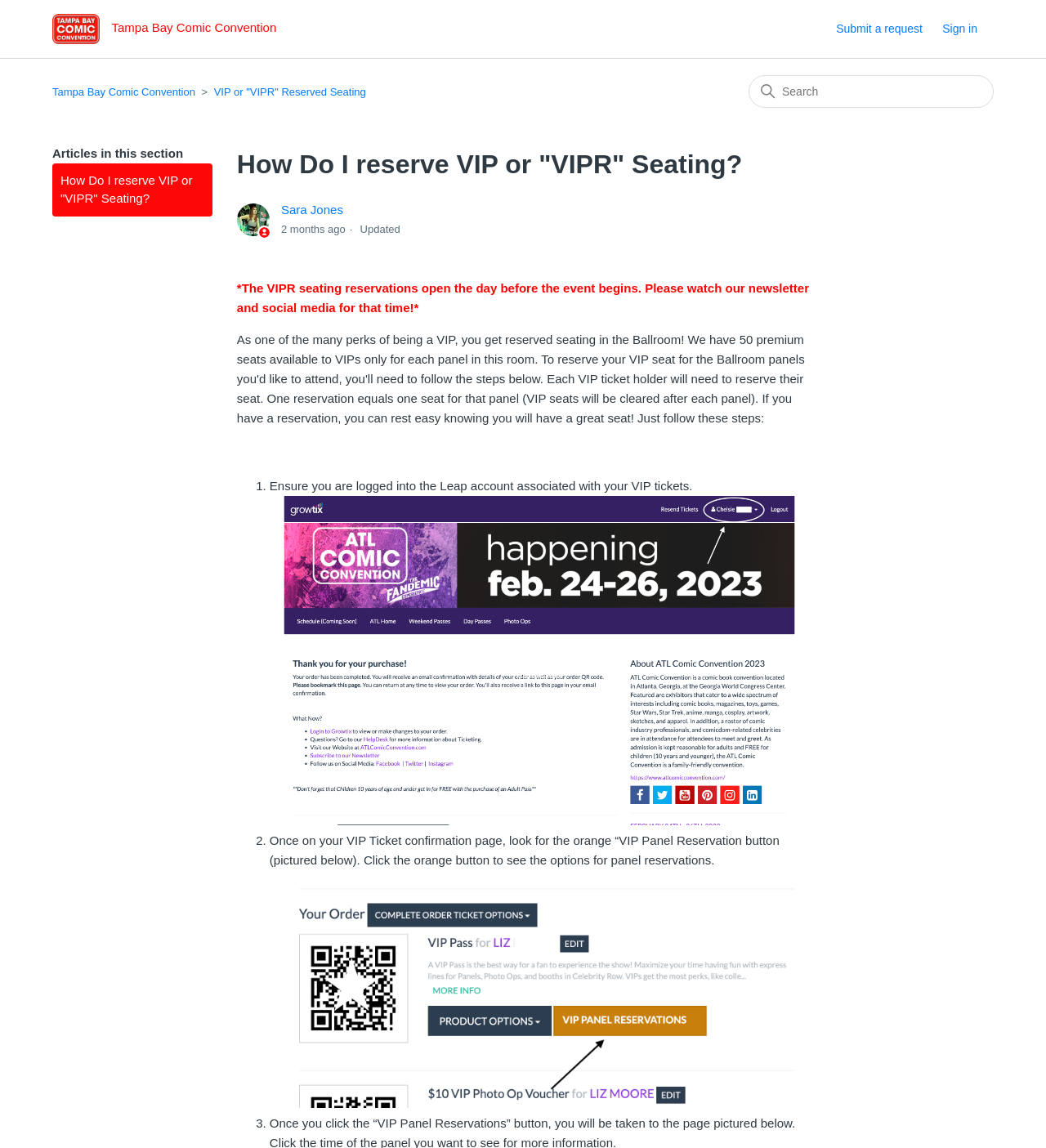Please specify the bounding box coordinates of the clickable section necessary to execute the following command: "Read the article about VIP or 'VIPR' Reserved Seating".

[0.204, 0.075, 0.35, 0.085]